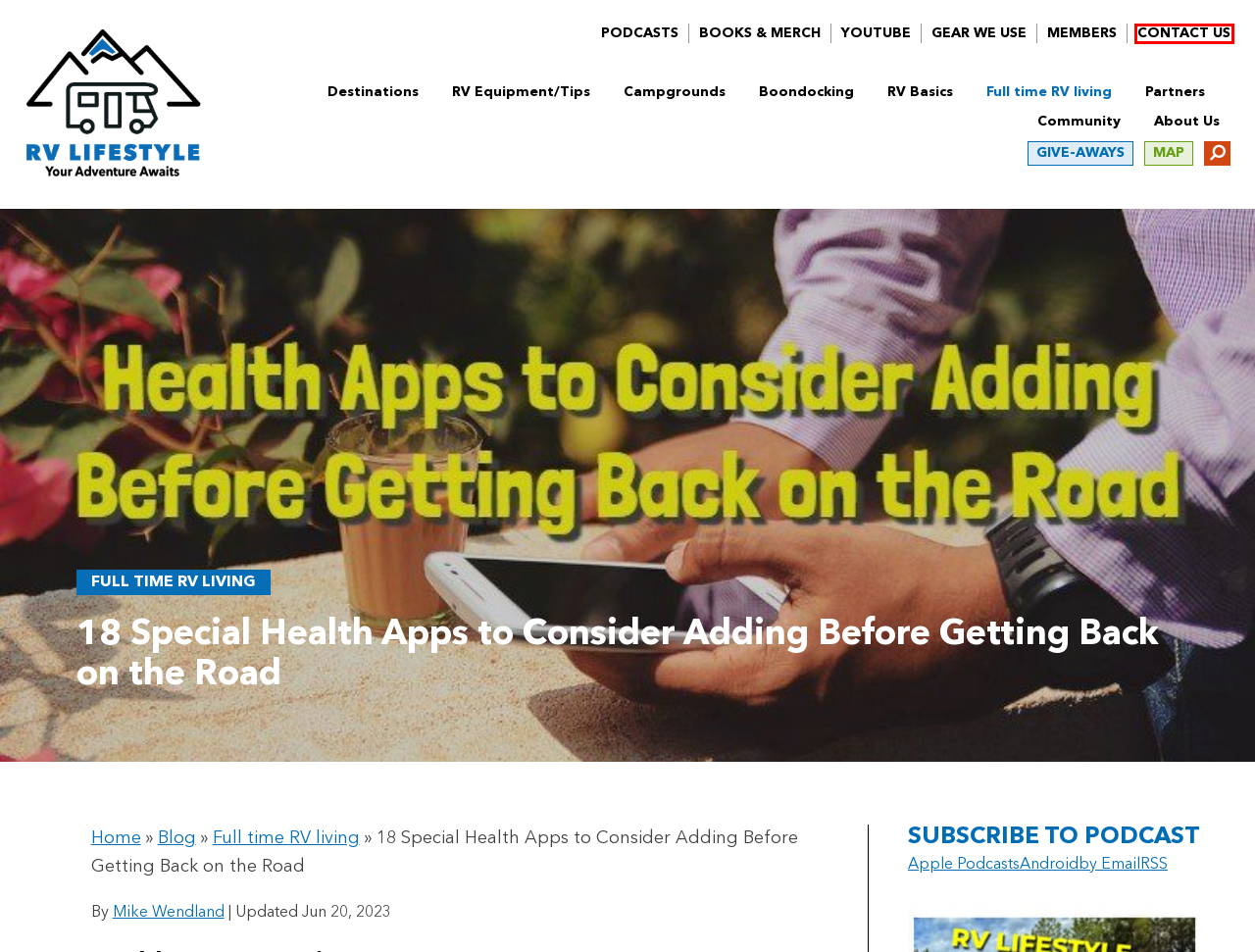Observe the webpage screenshot and focus on the red bounding box surrounding a UI element. Choose the most appropriate webpage description that corresponds to the new webpage after clicking the element in the bounding box. Here are the candidates:
A. RV Lifestyle - Tips, News, And Reviews For RVers And Camping Enthusiasts
B. Our Interactive RV Lifestyle Travel Map | RV Lifestyle
C. Our RV Lifestyle Story | RV Lifestyle
D. Sweepstakes | RV Lifestyle
E. Subscribe on Android to RV Lifestyle RV Podcast
F. Feedback? Comments? Questions? Contact Us! | RV Lifestyle
G. RV Lifestyle Partners | RV Lifestyle
H. Subscribe by Email to RV Lifestyle RV Podcast

F